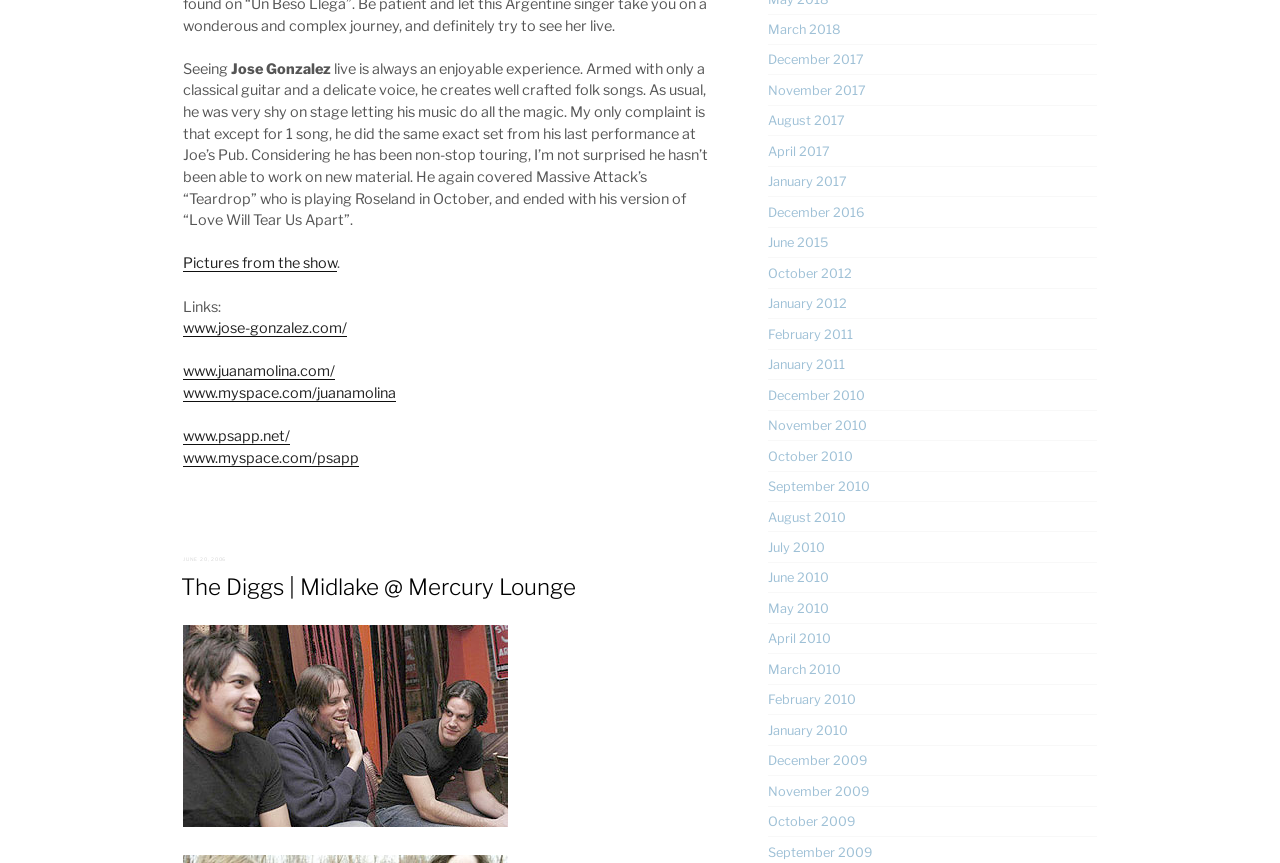Please identify the bounding box coordinates of the area that needs to be clicked to follow this instruction: "Check posts from June 2006".

[0.143, 0.637, 0.177, 0.653]